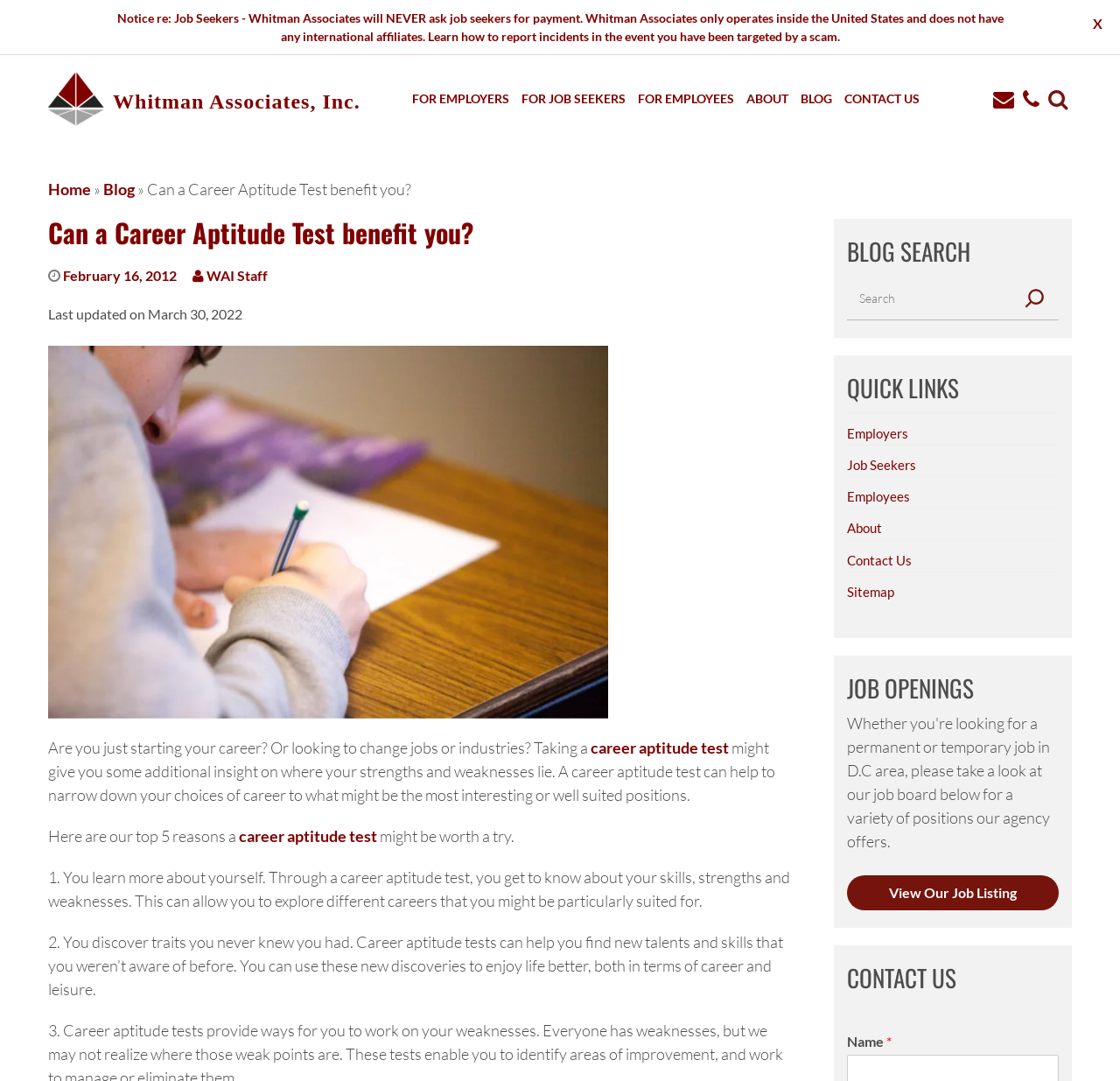What is the date of the last update on this webpage?
Please provide a full and detailed response to the question.

The last update date can be found in the heading section of the webpage, which states 'Last updated on March 30, 2022'.